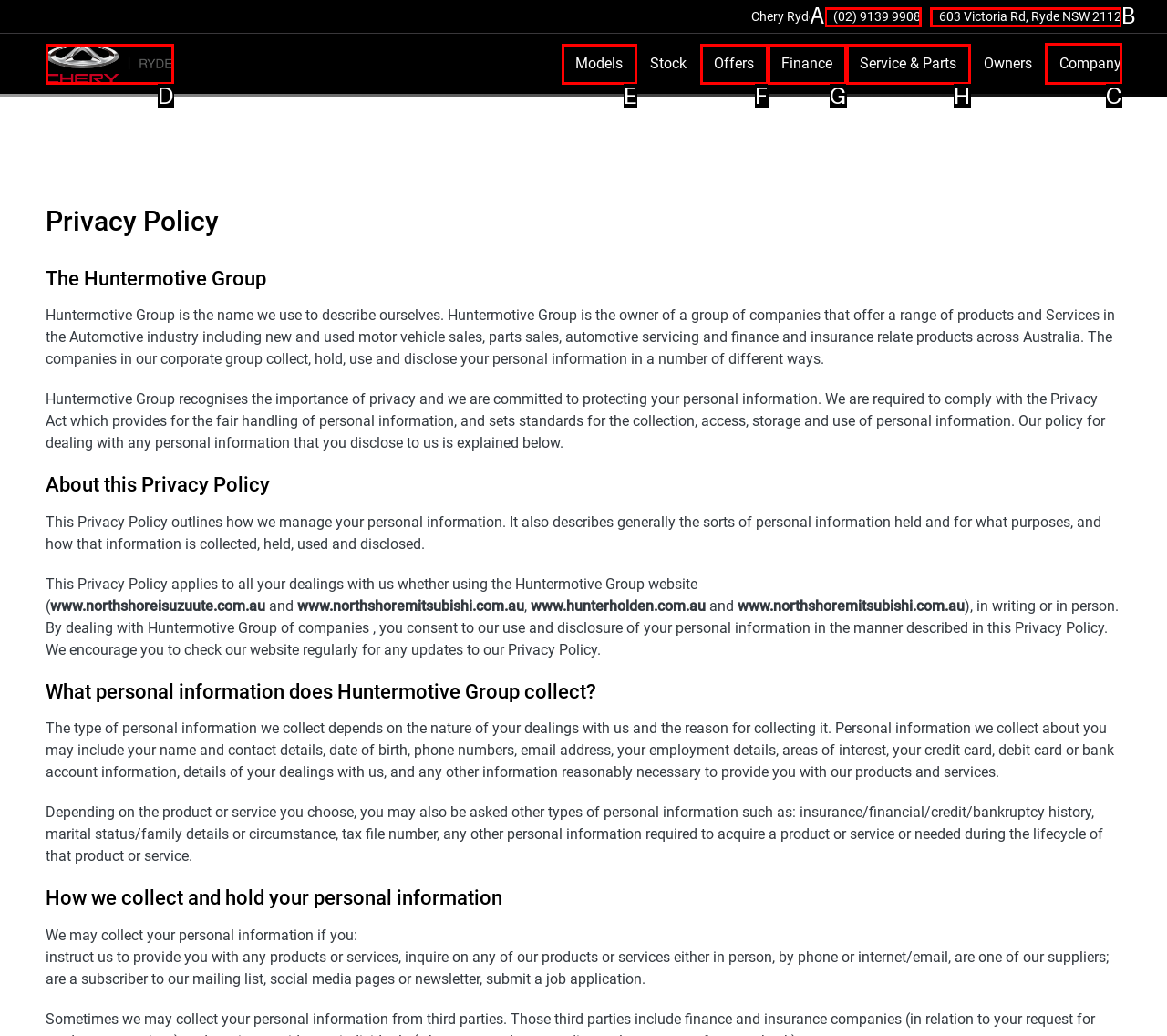Choose the HTML element you need to click to achieve the following task: Click the 'Company' link
Respond with the letter of the selected option from the given choices directly.

C